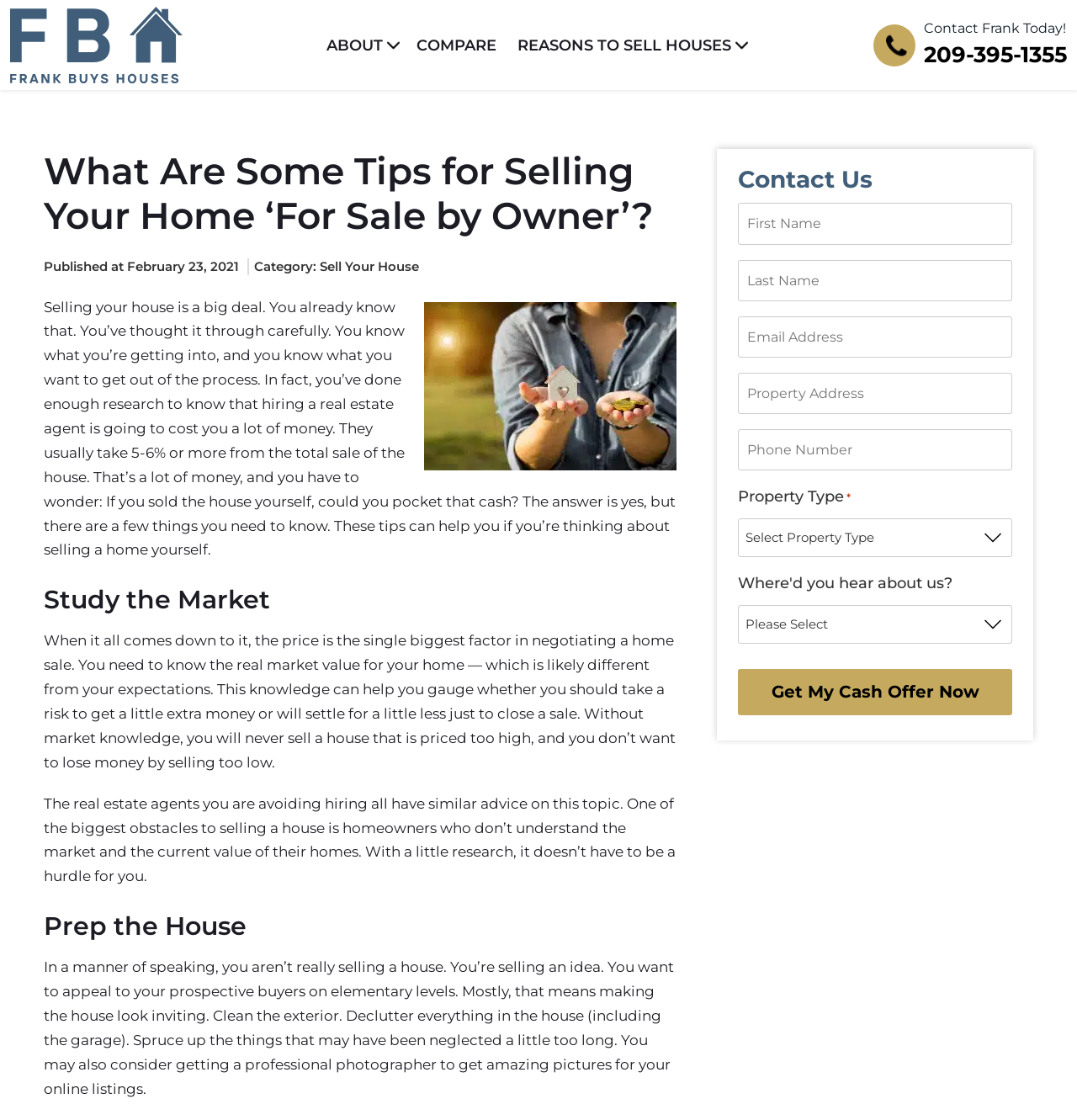What is the category of the article?
Using the image, provide a detailed and thorough answer to the question.

I found the category of the article by looking at the static text 'Category:' and its corresponding link 'Sell Your House'.